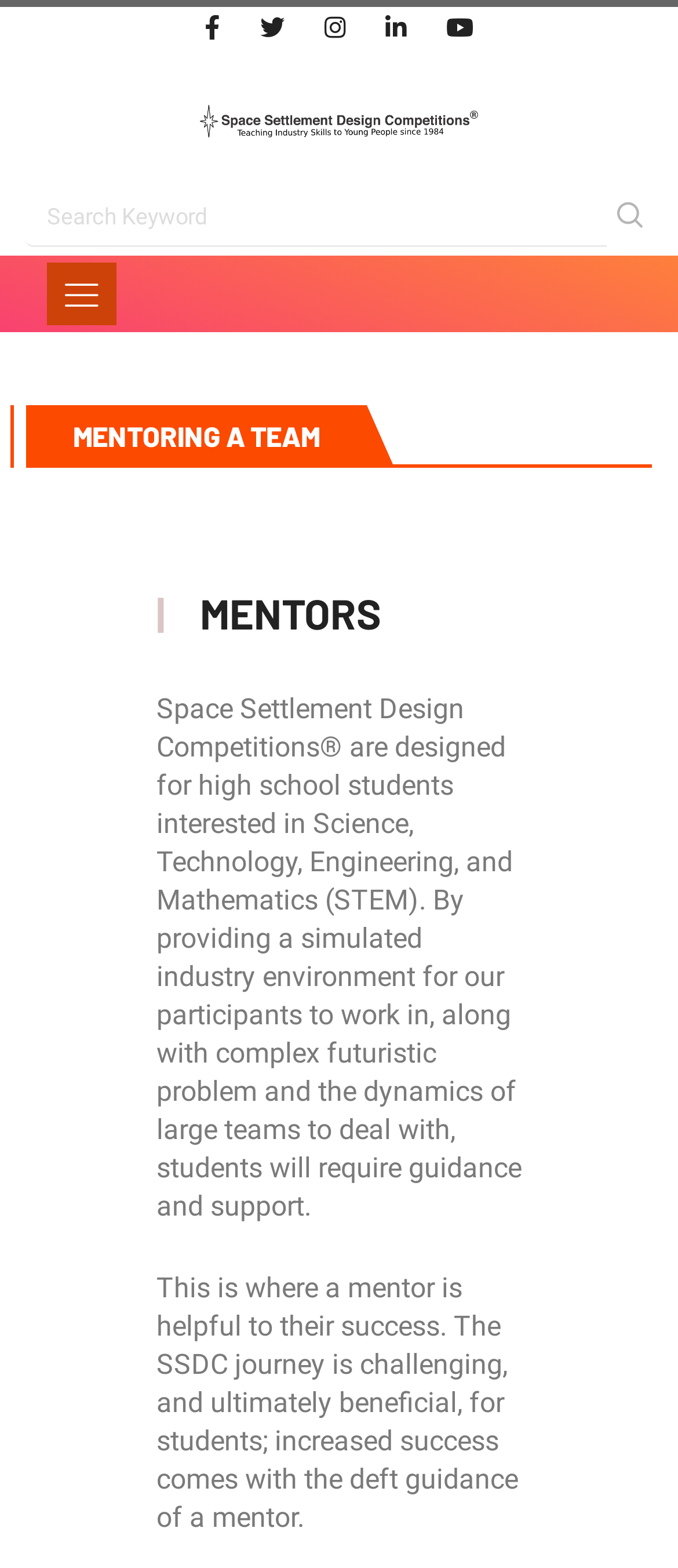What is the function of the search box?
Look at the screenshot and respond with one word or a short phrase.

To search keywords